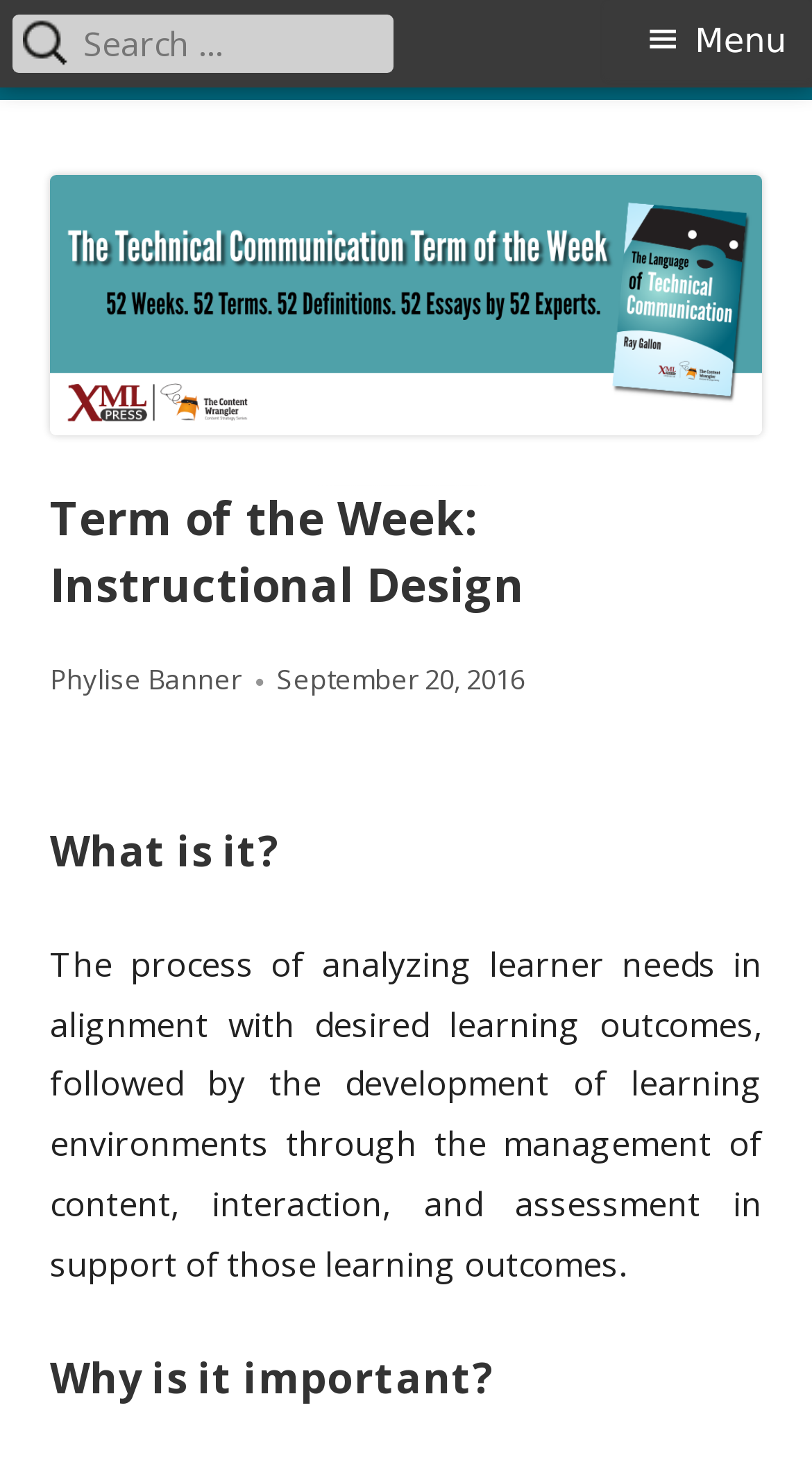Please give a succinct answer to the question in one word or phrase:
What is the purpose of instructional design?

To support learning outcomes